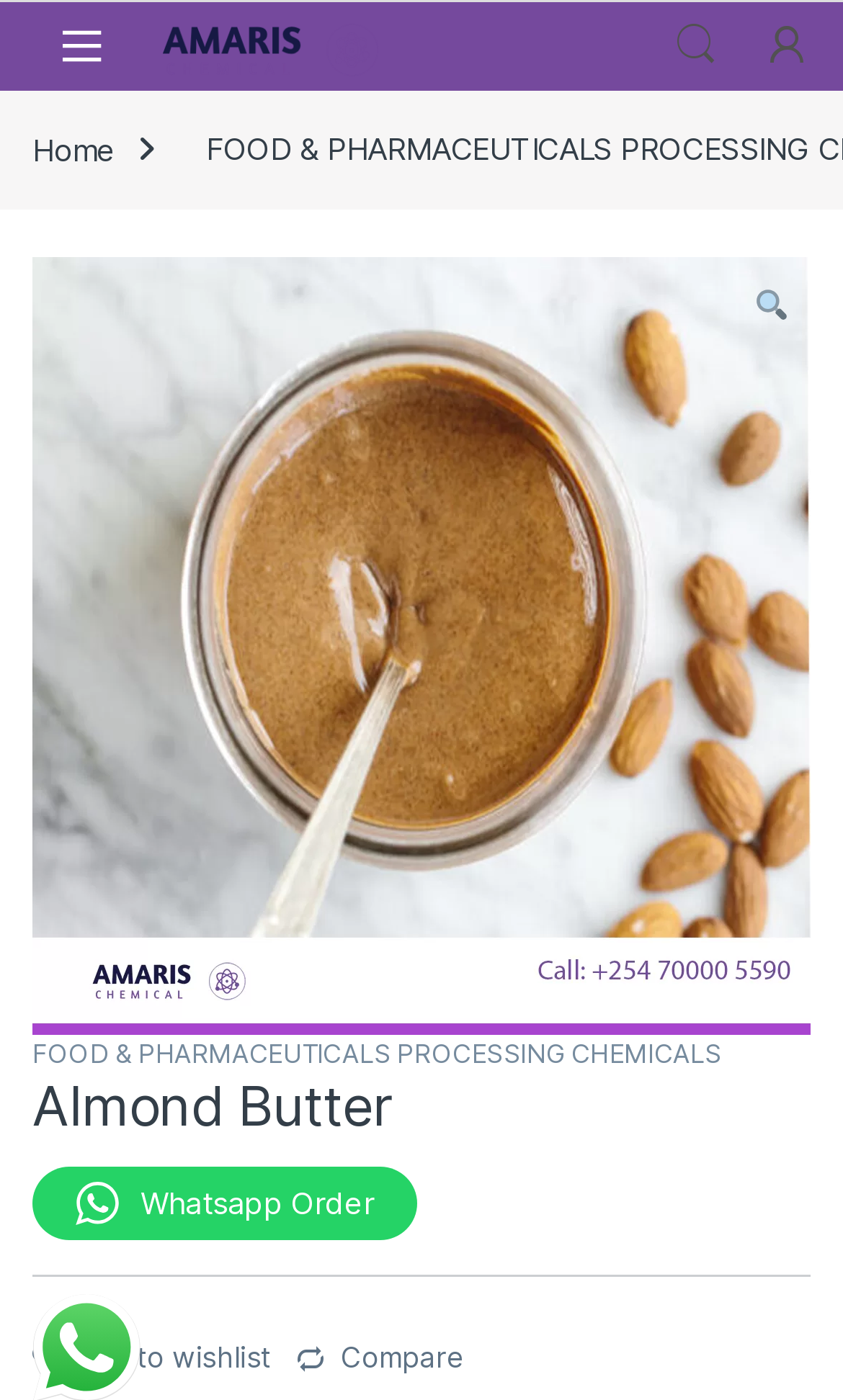Identify the bounding box coordinates for the region to click in order to carry out this instruction: "Go to Home page". Provide the coordinates using four float numbers between 0 and 1, formatted as [left, top, right, bottom].

[0.038, 0.093, 0.137, 0.119]